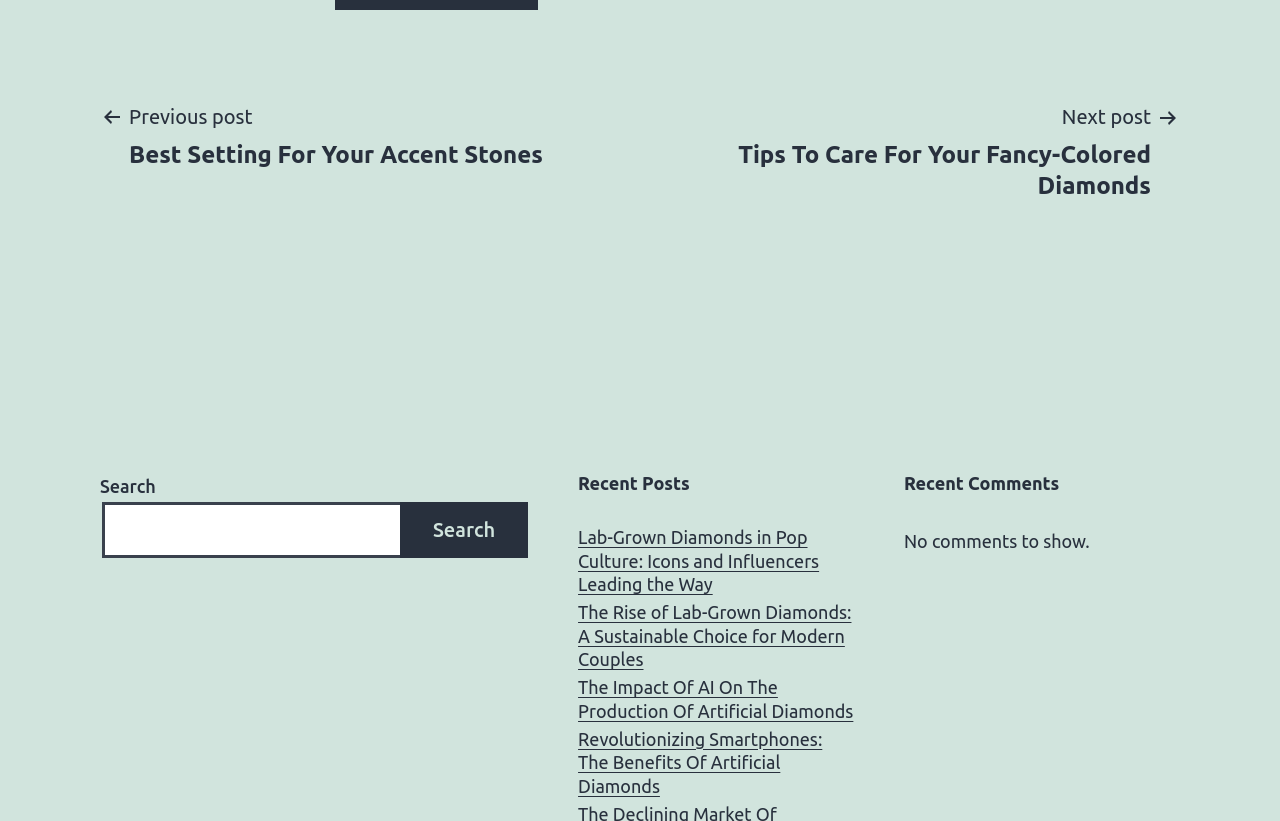Can you find the bounding box coordinates for the UI element given this description: "Special Services"? Provide the coordinates as four float numbers between 0 and 1: [left, top, right, bottom].

None